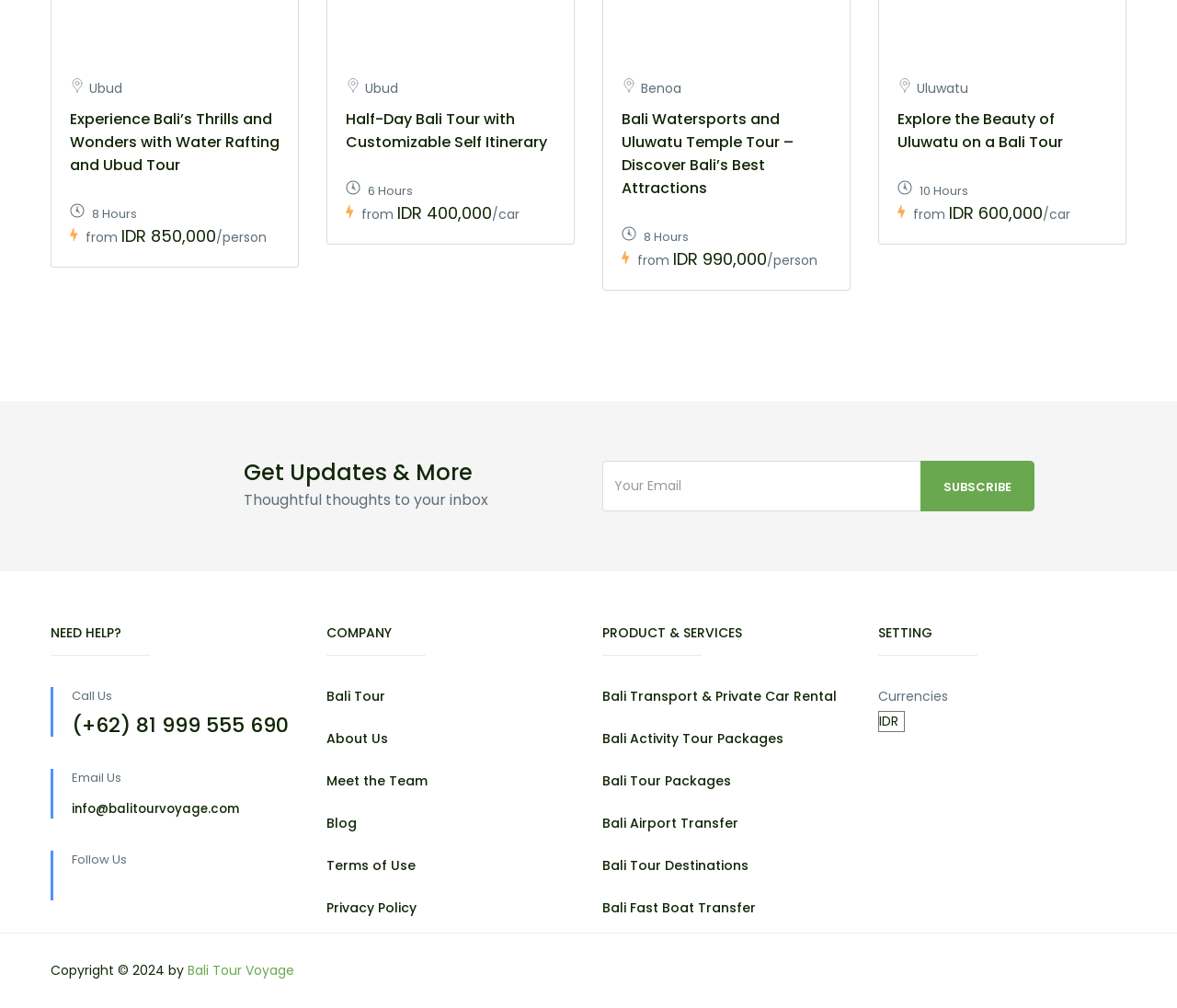Locate the coordinates of the bounding box for the clickable region that fulfills this instruction: "Click on the HOME link".

None